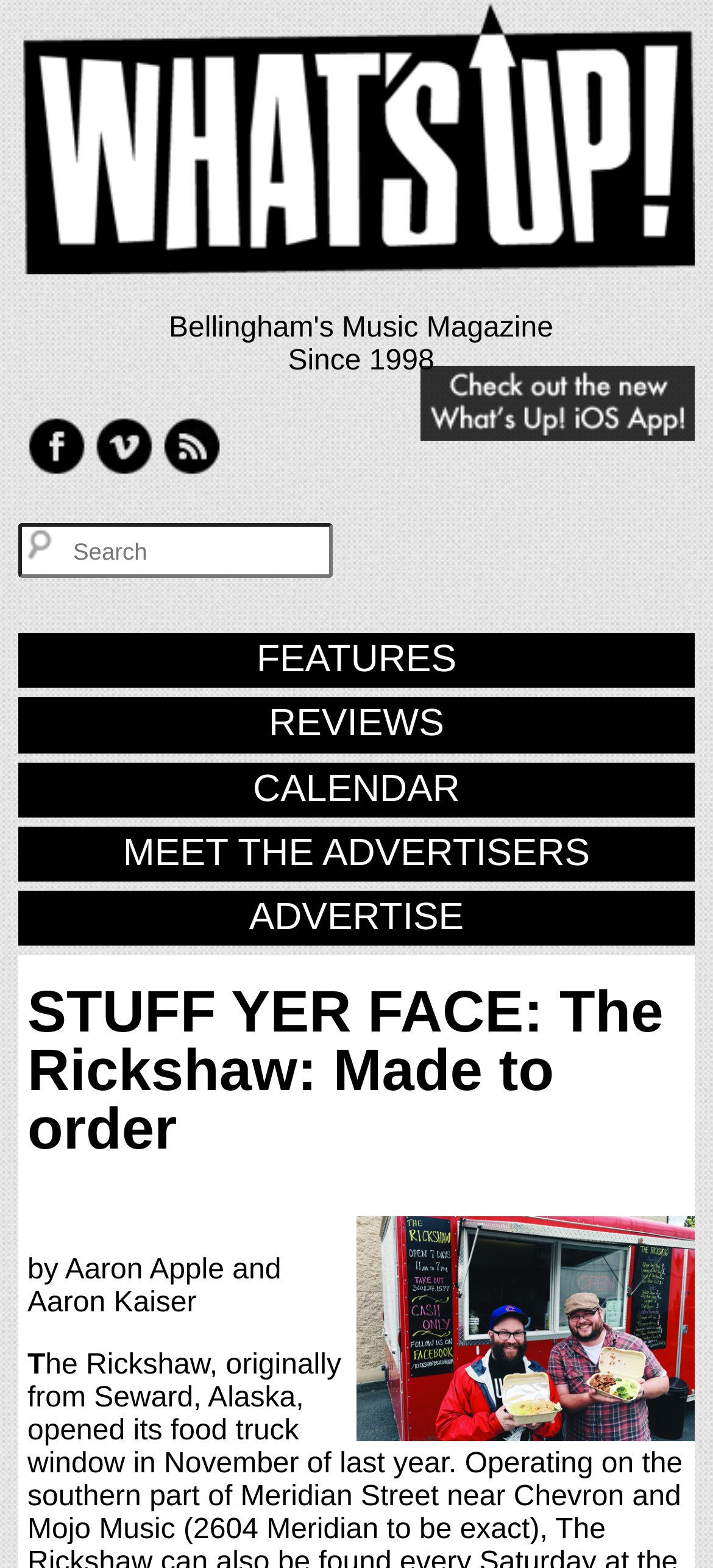Extract the bounding box coordinates for the HTML element that matches this description: "alt="Vimeo Logo"". The coordinates should be four float numbers between 0 and 1, i.e., [left, top, right, bottom].

[0.121, 0.266, 0.215, 0.309]